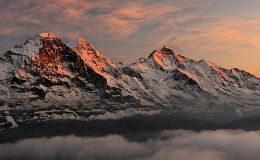What is the Jungfrau region known for? Based on the image, give a response in one word or a short phrase.

Outdoor adventures and picturesque views